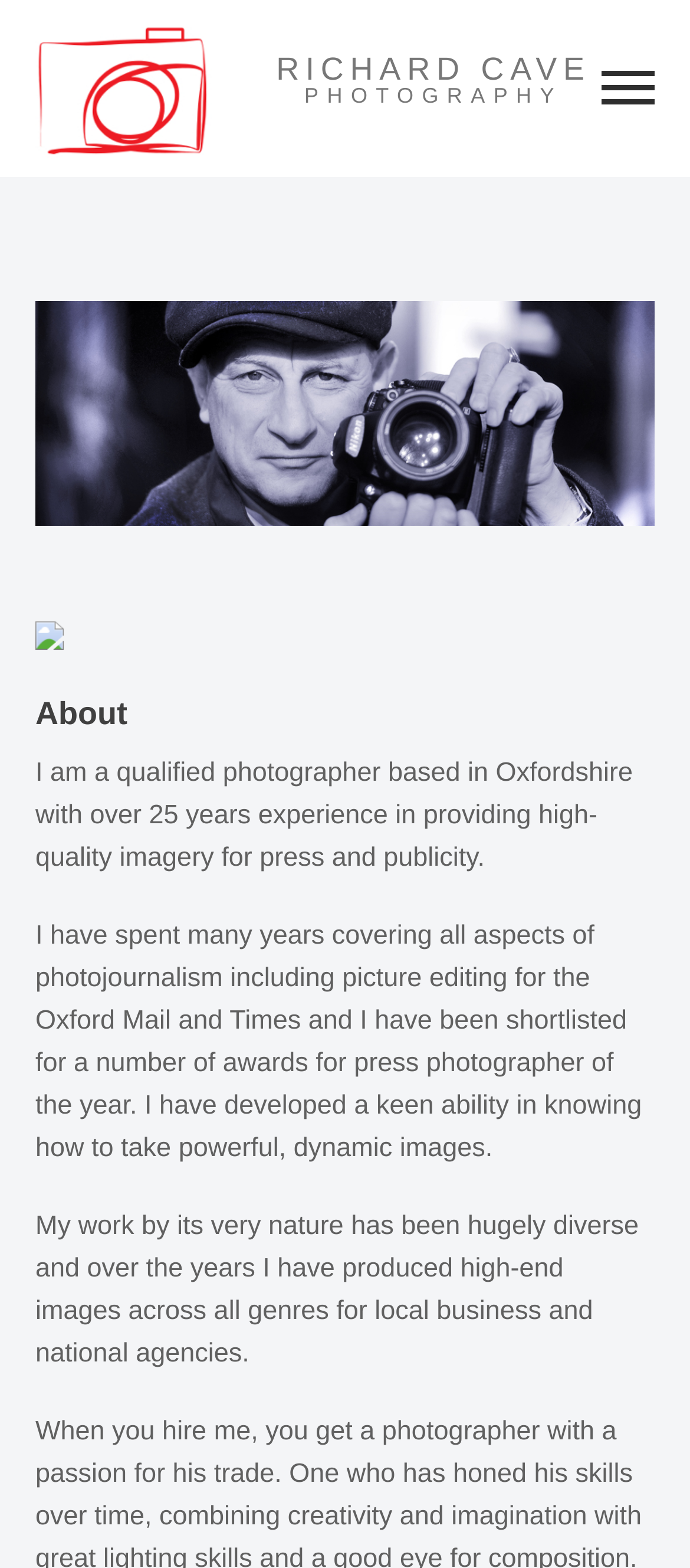What is the photographer's name?
Answer the question with a single word or phrase, referring to the image.

Richard Cave